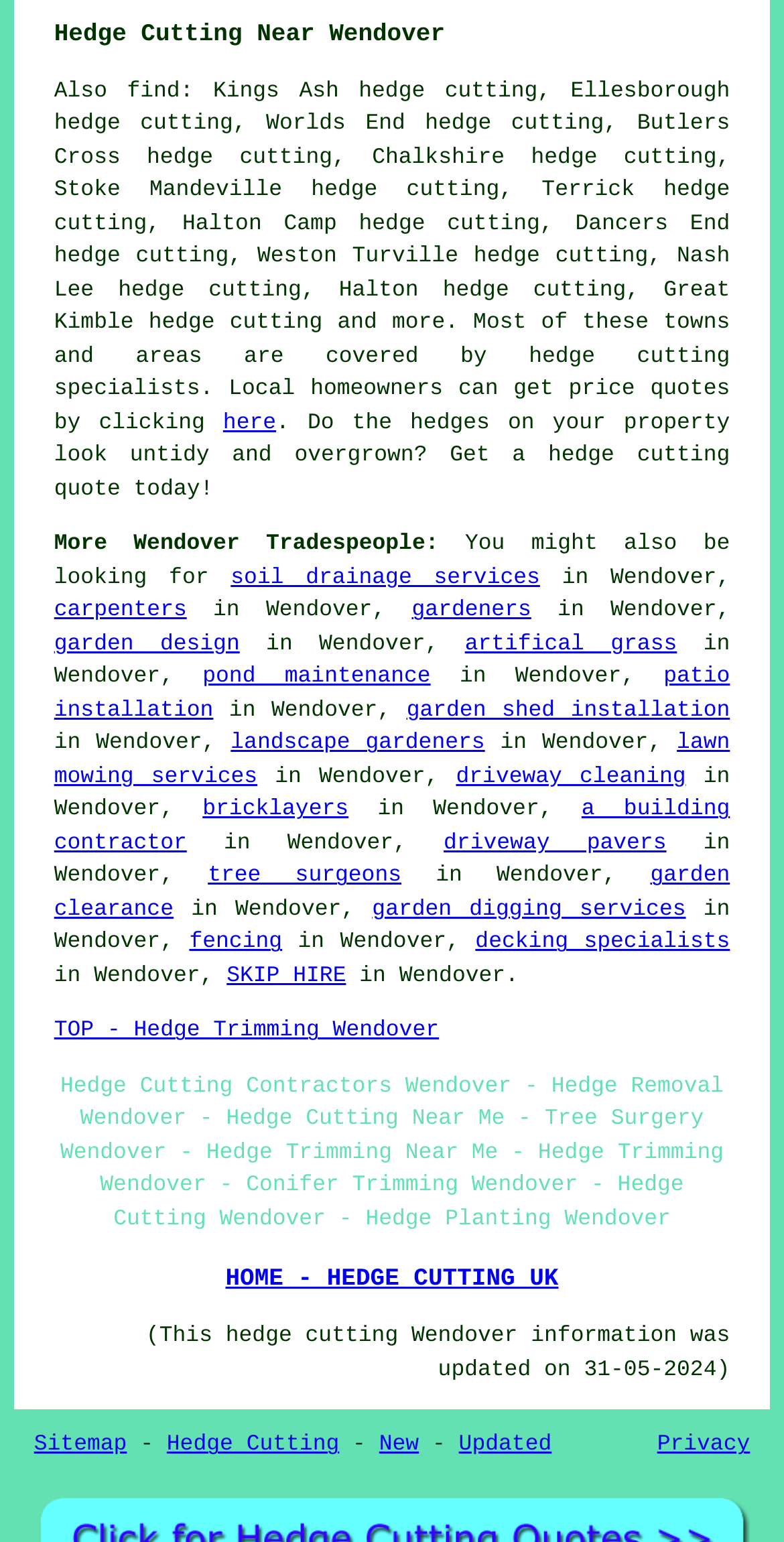Please provide a one-word or phrase answer to the question: 
What is the main topic of this webpage?

Hedge Cutting Near Wendover